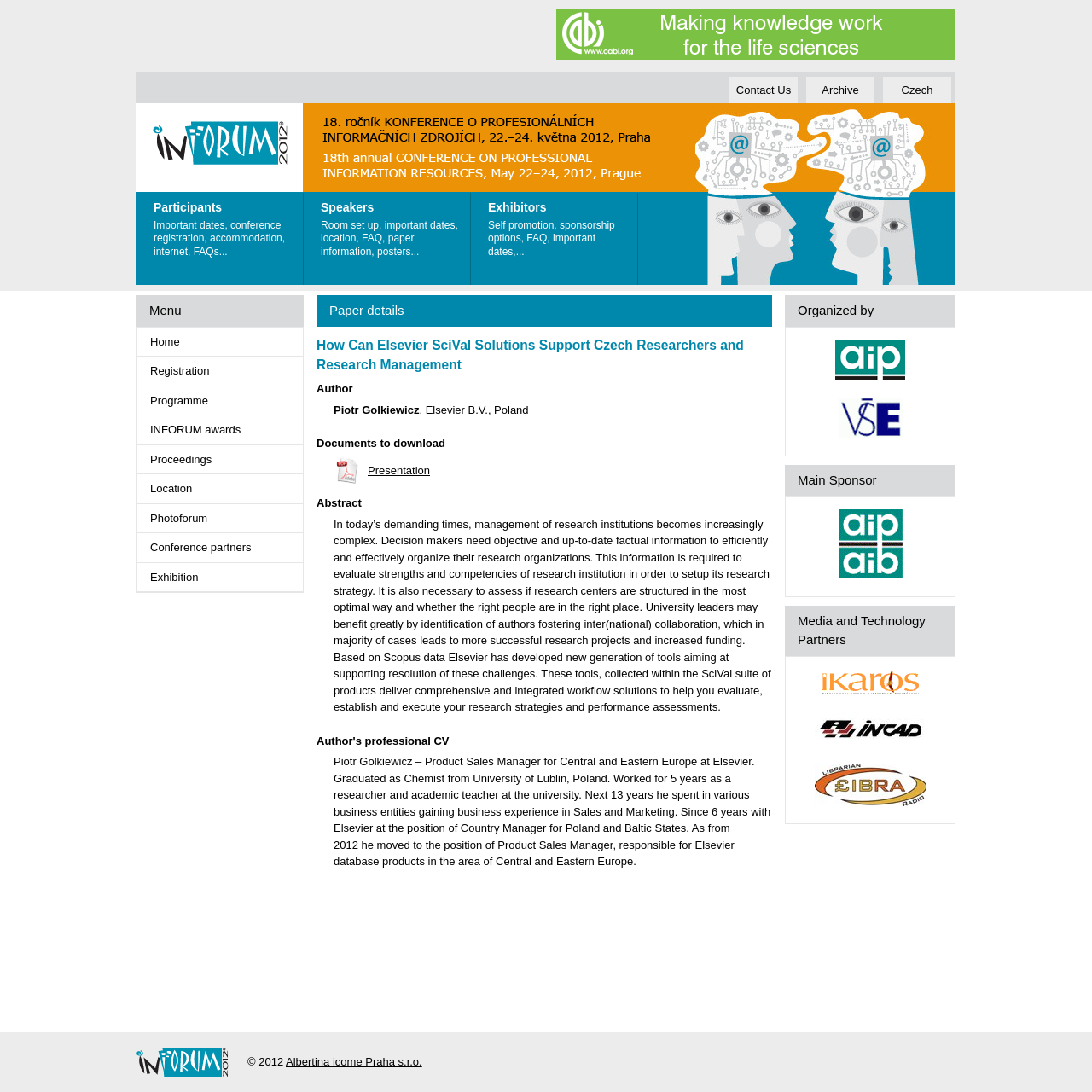Answer in one word or a short phrase: 
What is the location of the conference?

Prague